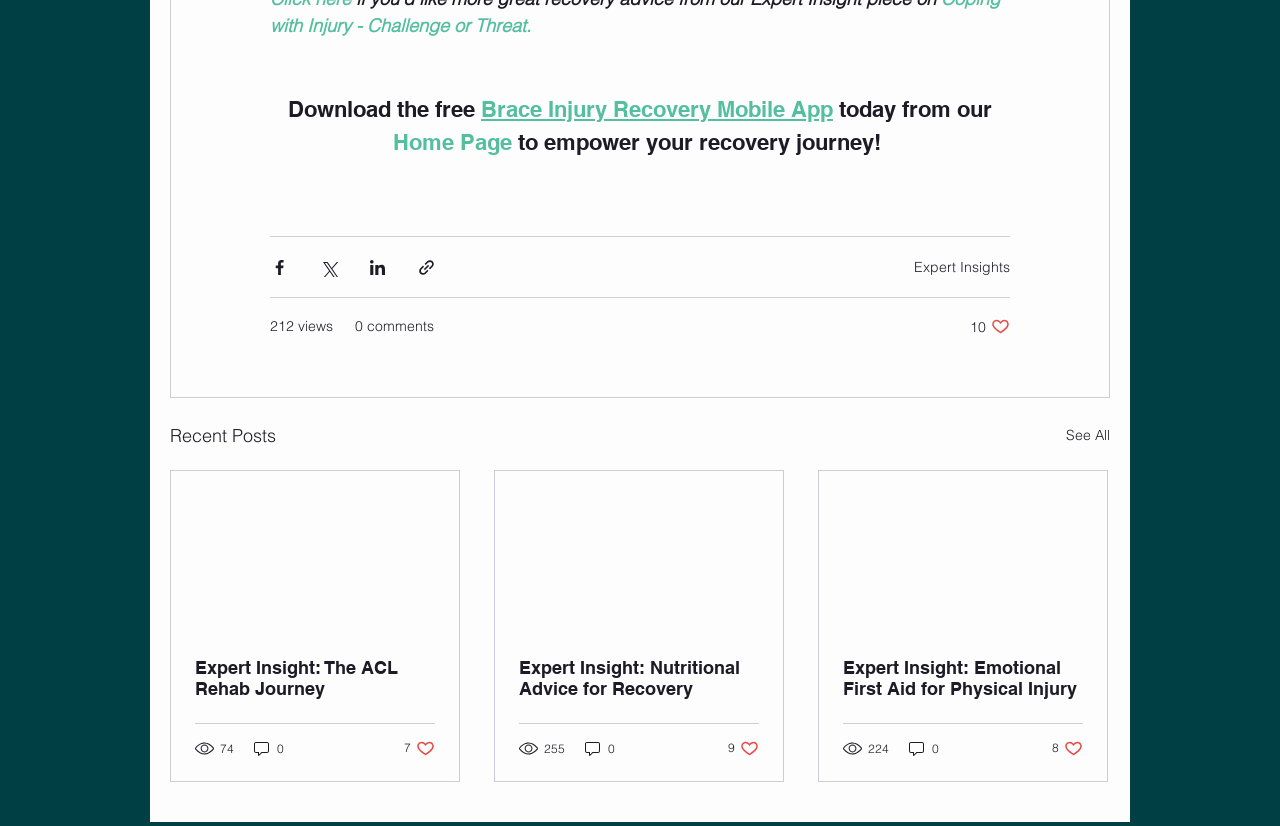Kindly determine the bounding box coordinates for the clickable area to achieve the given instruction: "Need help?".

None